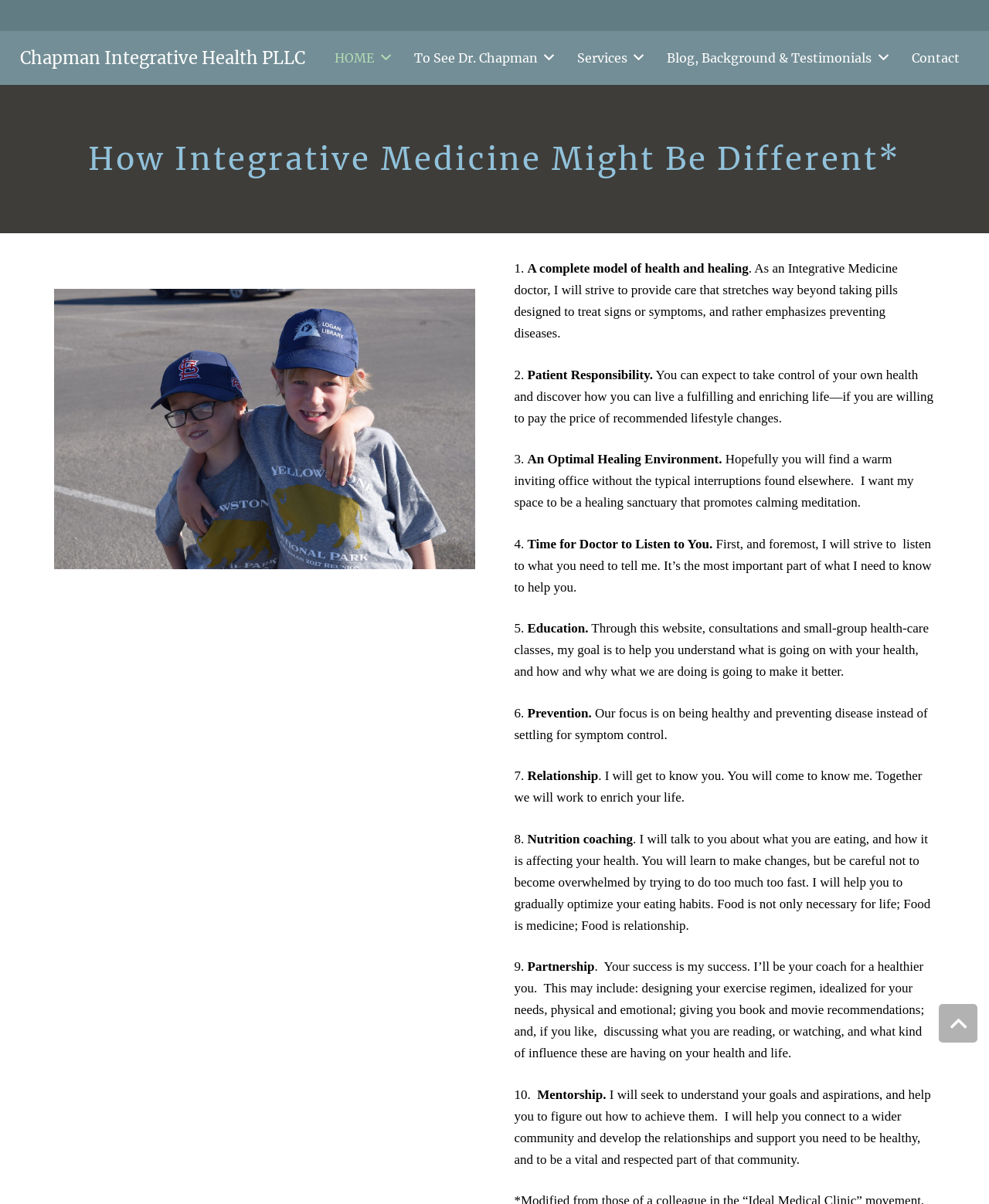Locate the heading on the webpage and return its text.

How Integrative Medicine Might Be Different*